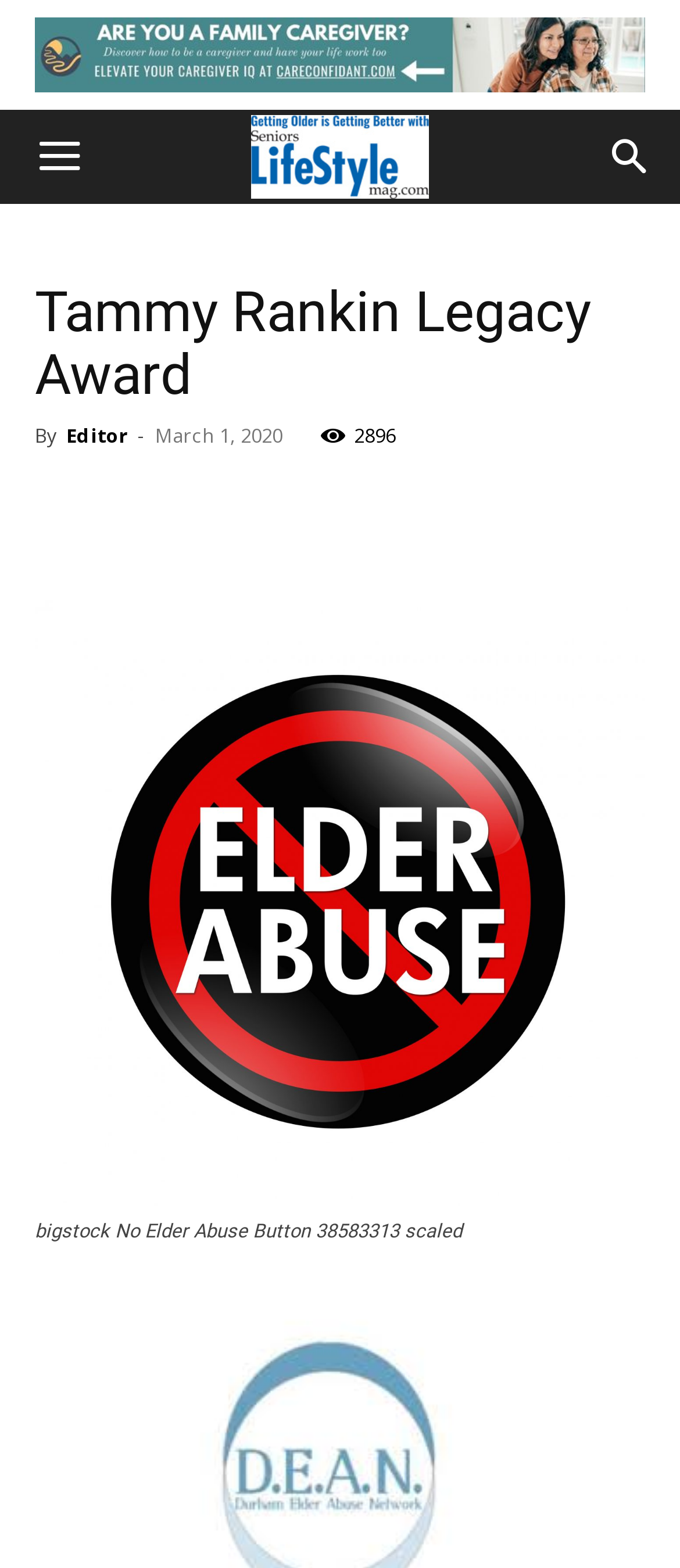Show me the bounding box coordinates of the clickable region to achieve the task as per the instruction: "view about me page".

None